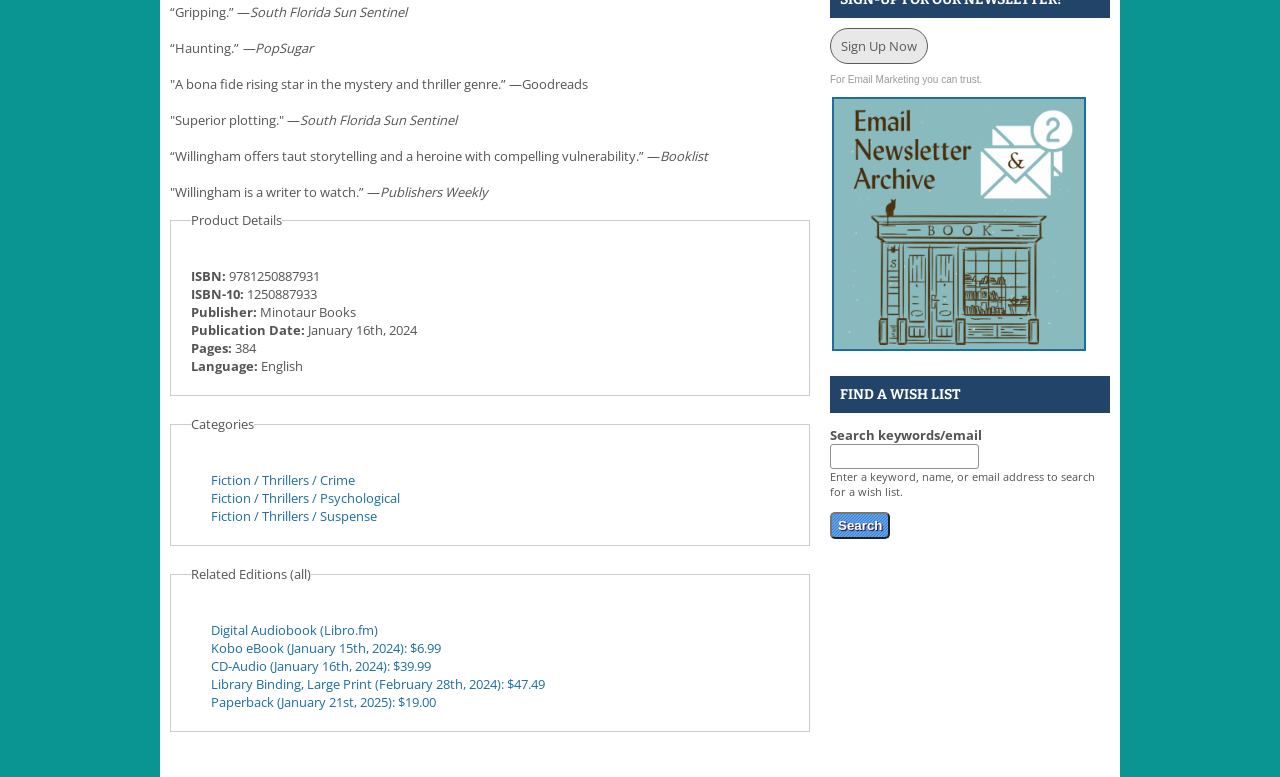How many pages does this book have?
Look at the image and construct a detailed response to the question.

I found the page count by looking at the 'Product Details' section, where it lists 'Pages:' followed by '384'.